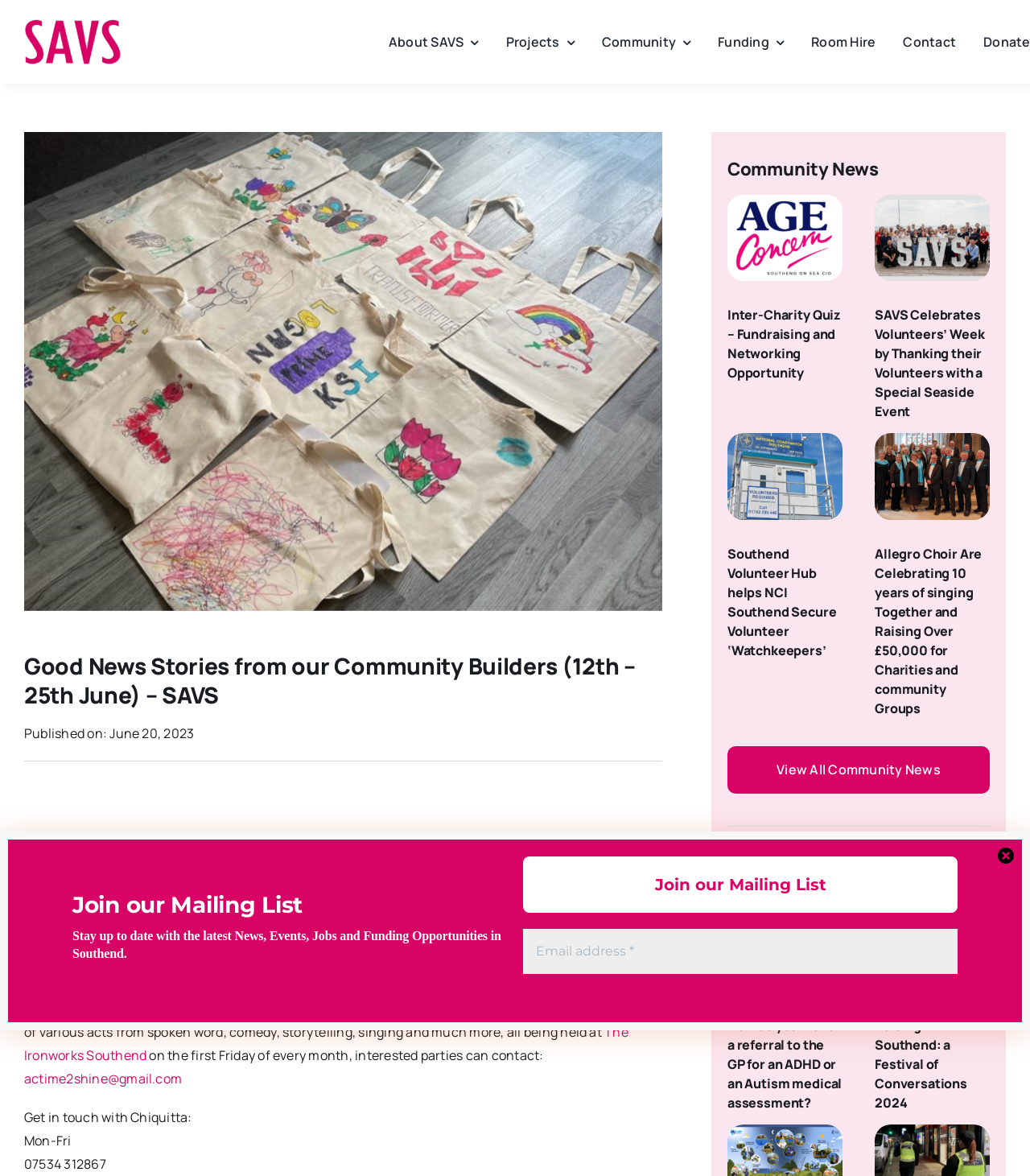Find the bounding box coordinates for the area that should be clicked to accomplish the instruction: "Visit the CD's page".

None